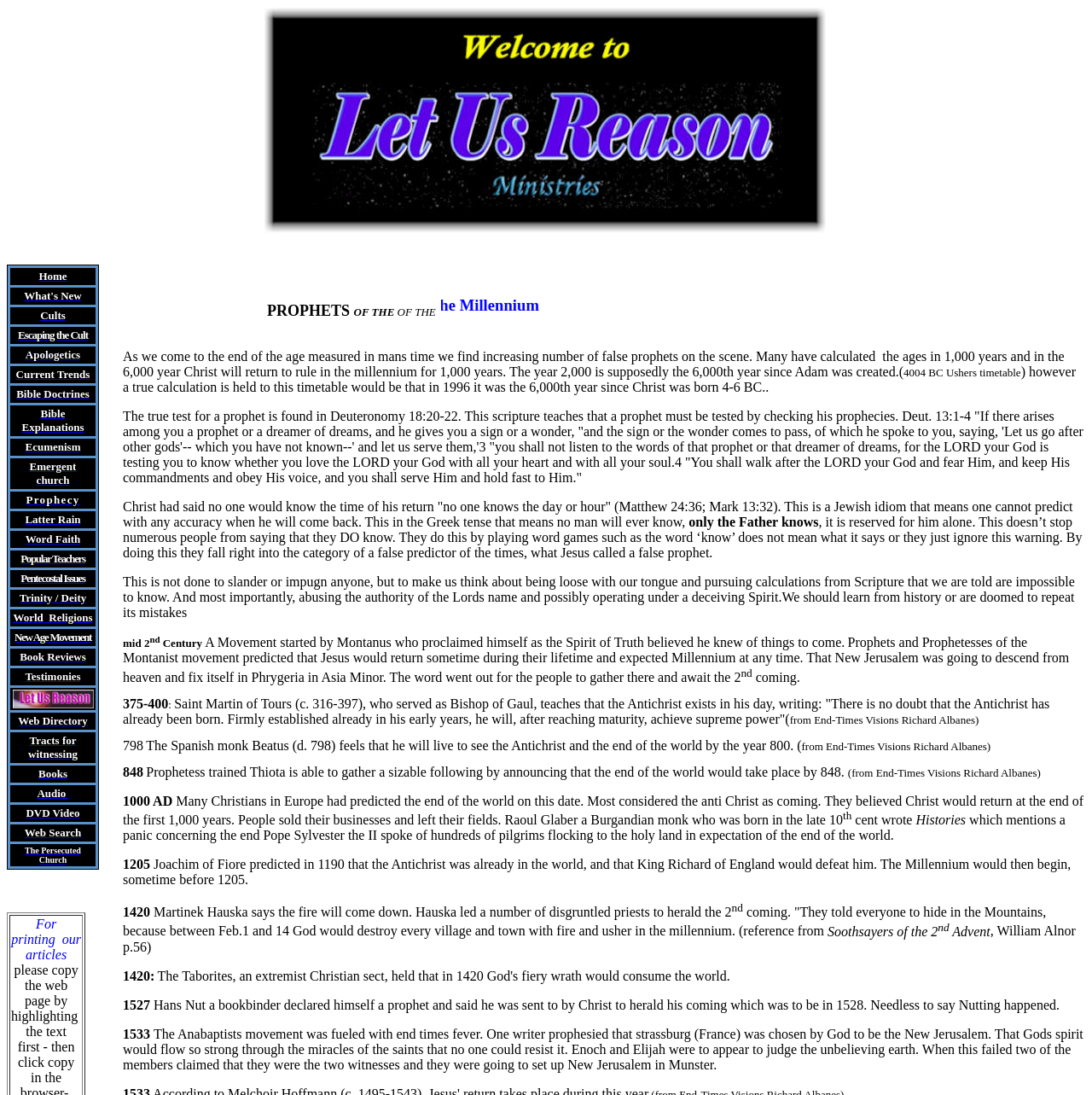Use a single word or phrase to answer the question:
What is the last link in the left sidebar?

Books